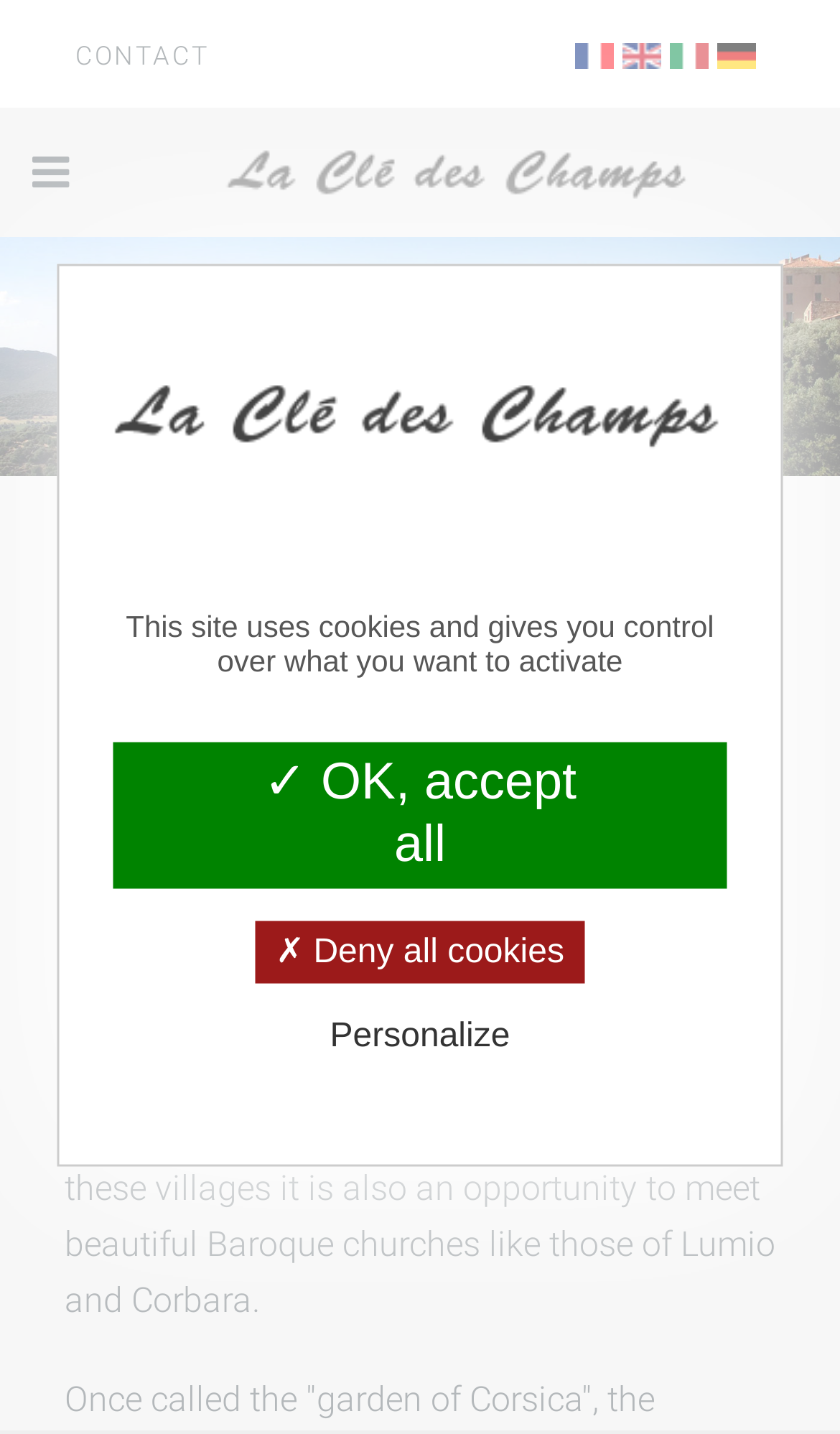How many buttons are in the cookies management panel?
Look at the webpage screenshot and answer the question with a detailed explanation.

I found three buttons in the cookies management panel, which are 'OK, accept all', 'Deny all cookies', and 'Personalize (modal window)'.